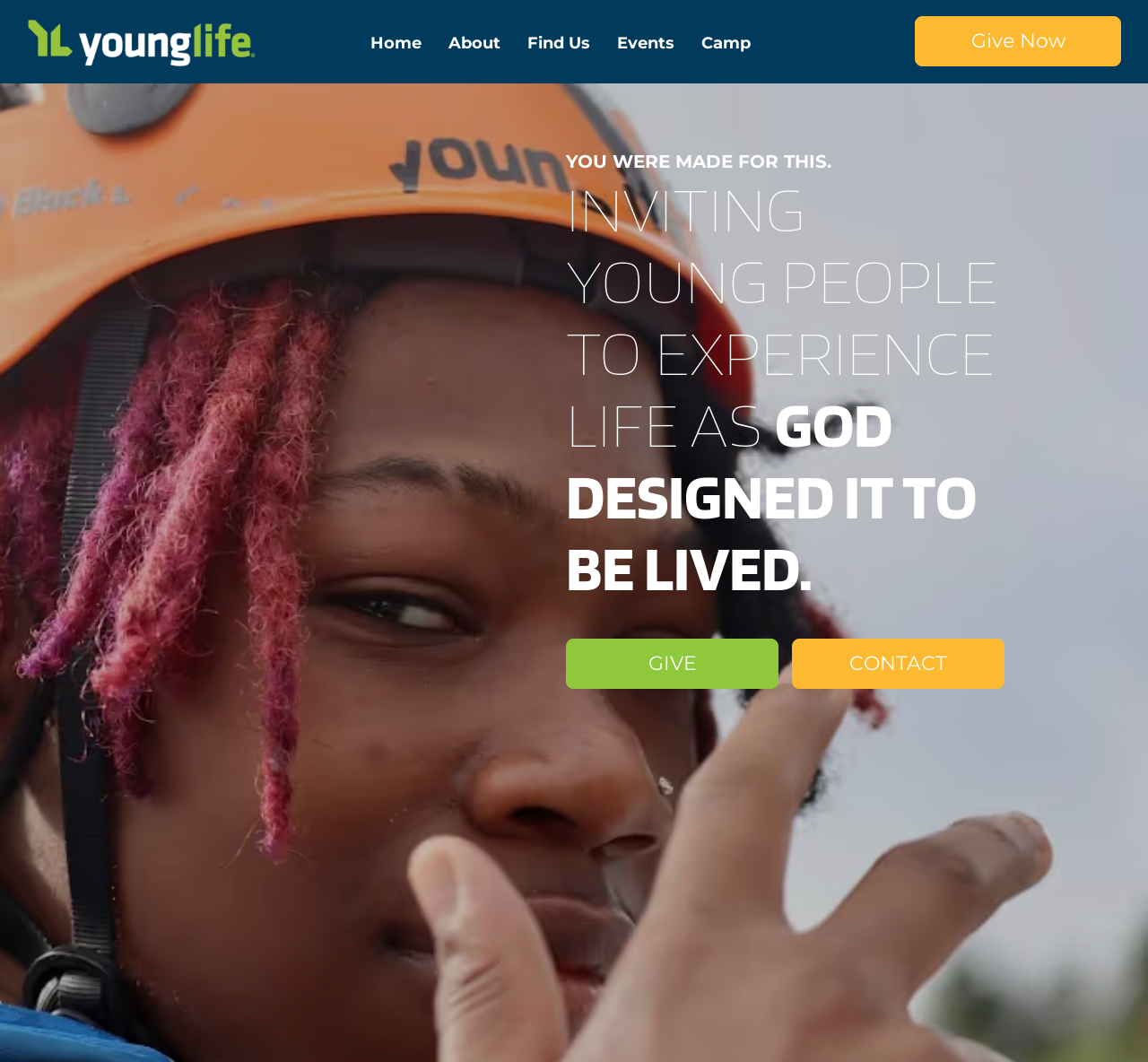Answer the question below using just one word or a short phrase: 
How many links are in the top navigation menu?

5